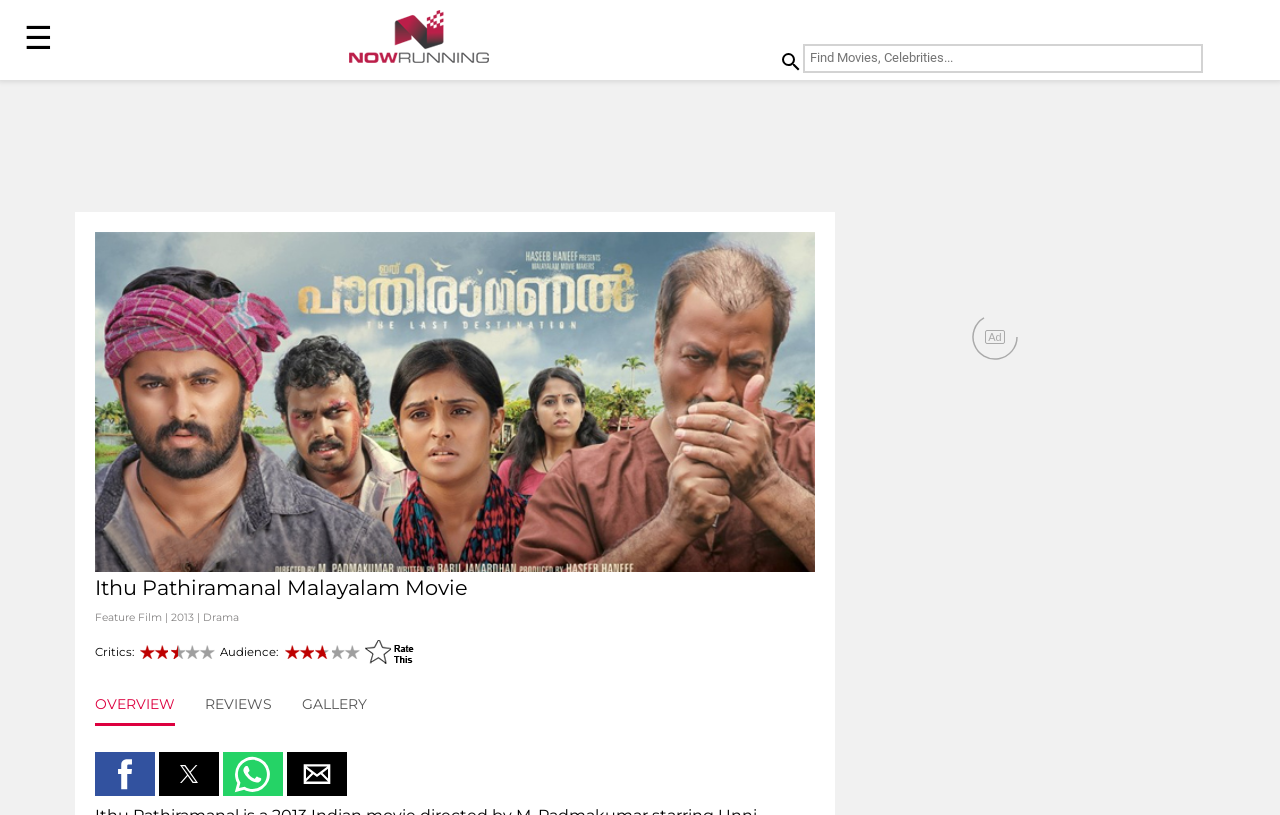Determine the bounding box for the HTML element described here: "alt="Rate This"". The coordinates should be given as [left, top, right, bottom] with each number being a float between 0 and 1.

[0.285, 0.798, 0.324, 0.821]